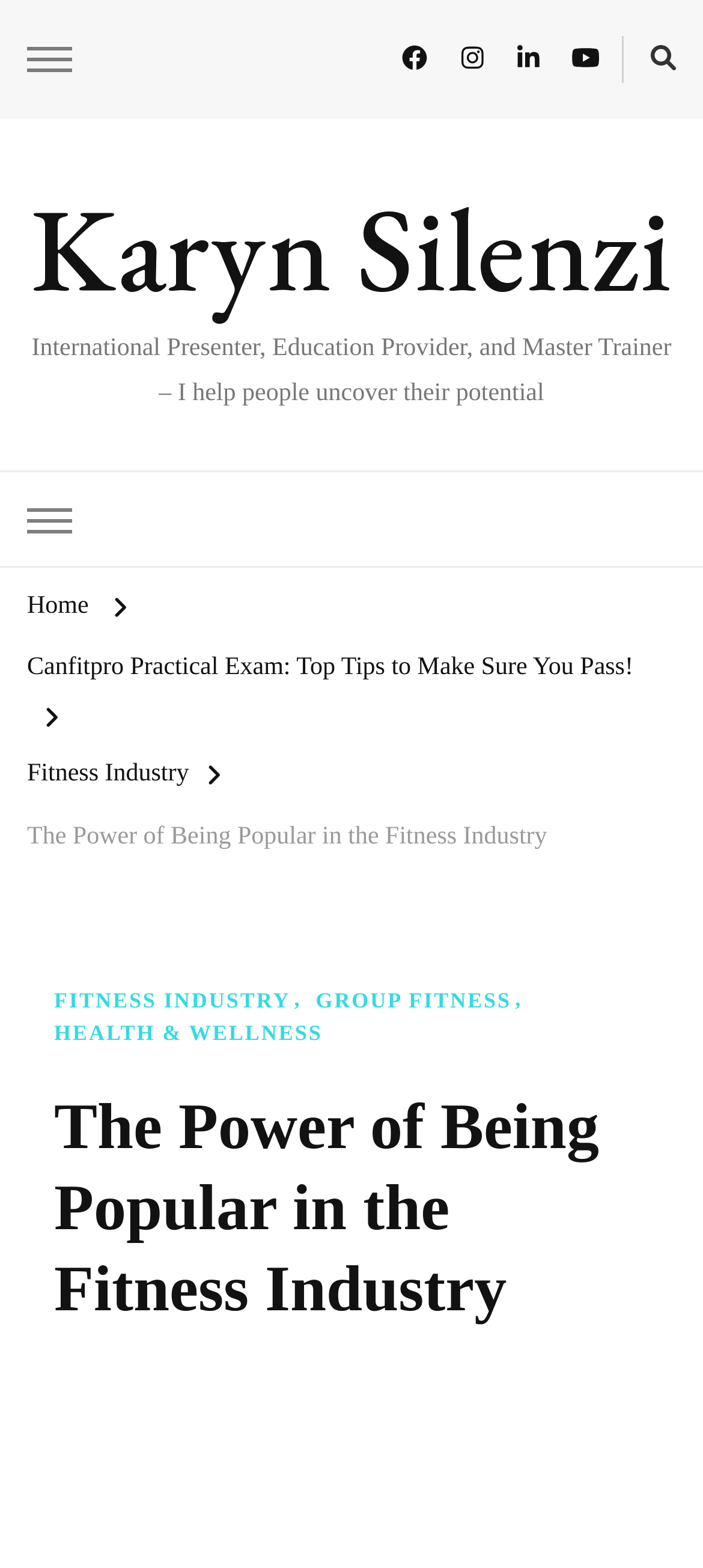Please identify the bounding box coordinates of the clickable element to fulfill the following instruction: "Click the button to expand". The coordinates should be four float numbers between 0 and 1, i.e., [left, top, right, bottom].

[0.038, 0.024, 0.103, 0.052]